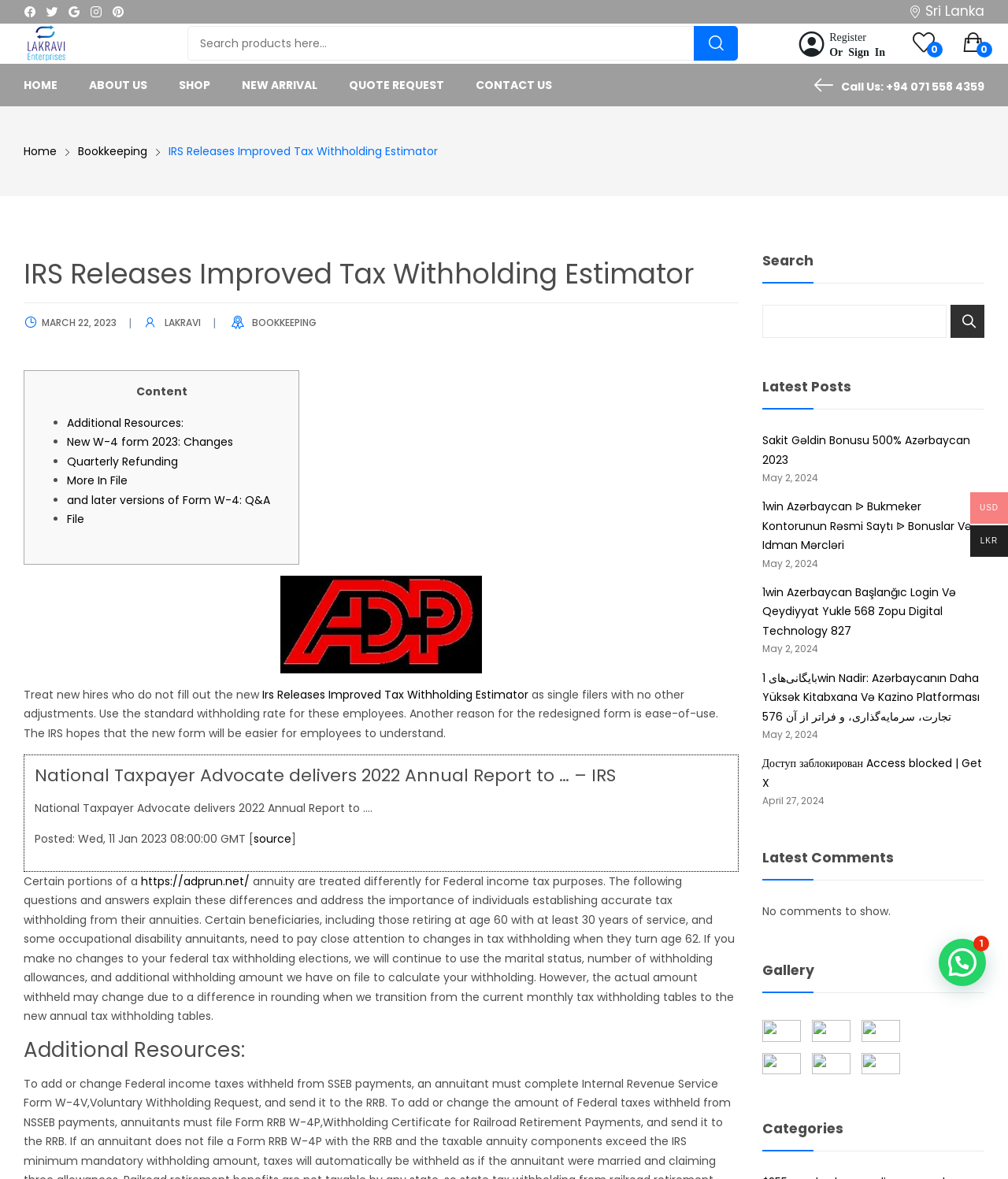Please identify the bounding box coordinates for the region that you need to click to follow this instruction: "Click on Register Or Sign In".

[0.79, 0.024, 0.878, 0.05]